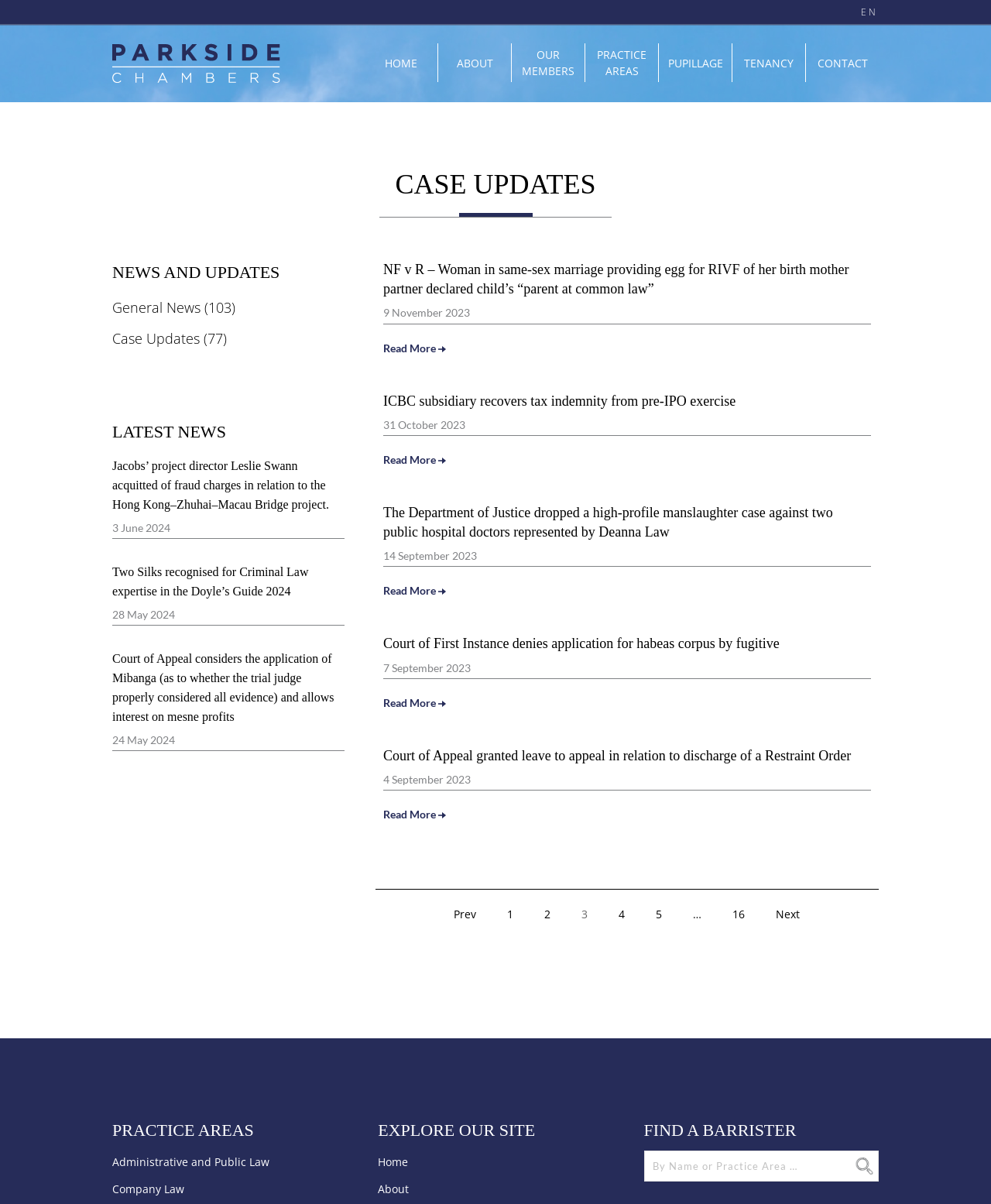Determine the bounding box coordinates for the area that needs to be clicked to fulfill this task: "Click on the 'HOME' link". The coordinates must be given as four float numbers between 0 and 1, i.e., [left, top, right, bottom].

[0.367, 0.036, 0.441, 0.068]